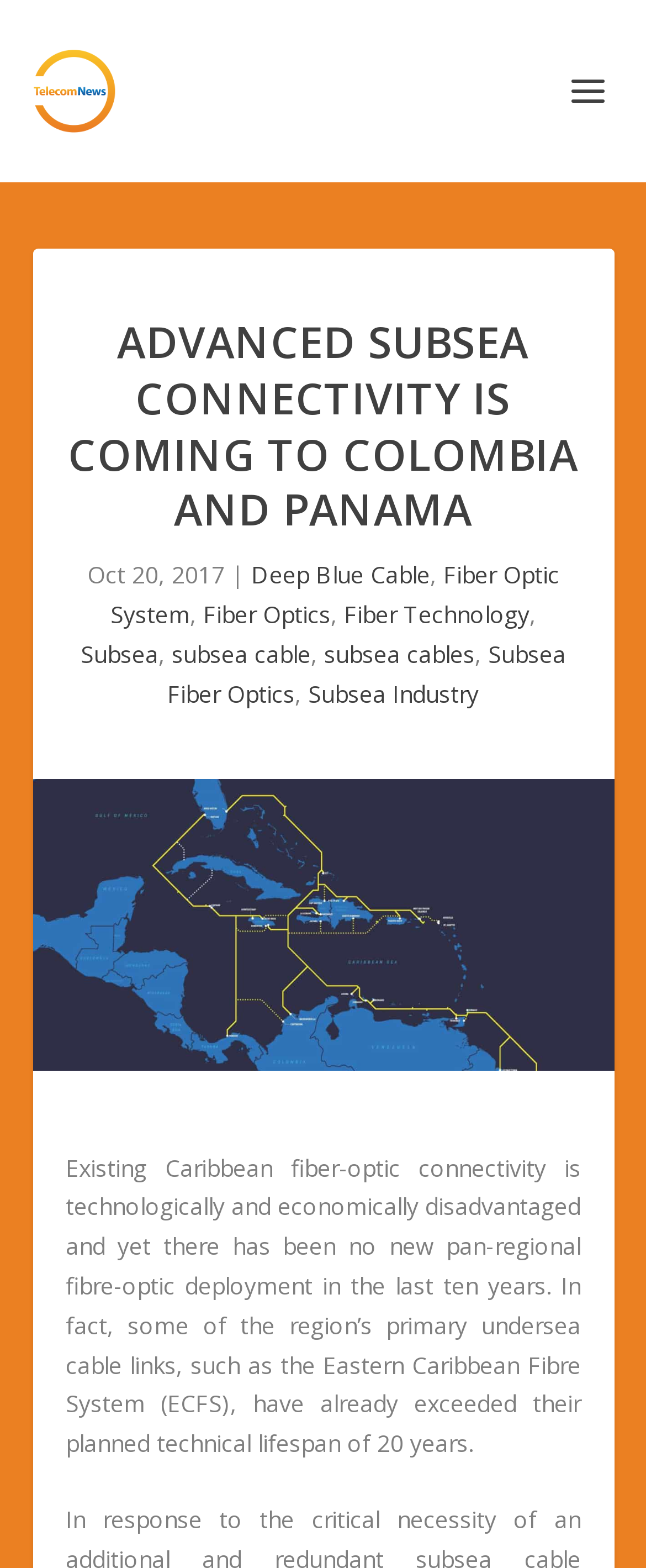Select the bounding box coordinates of the element I need to click to carry out the following instruction: "Visit Deep Blue Cable website".

[0.388, 0.356, 0.665, 0.377]